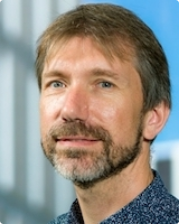Please answer the following question using a single word or phrase: 
What is the background of the image?

Soft lighting and abstract shapes